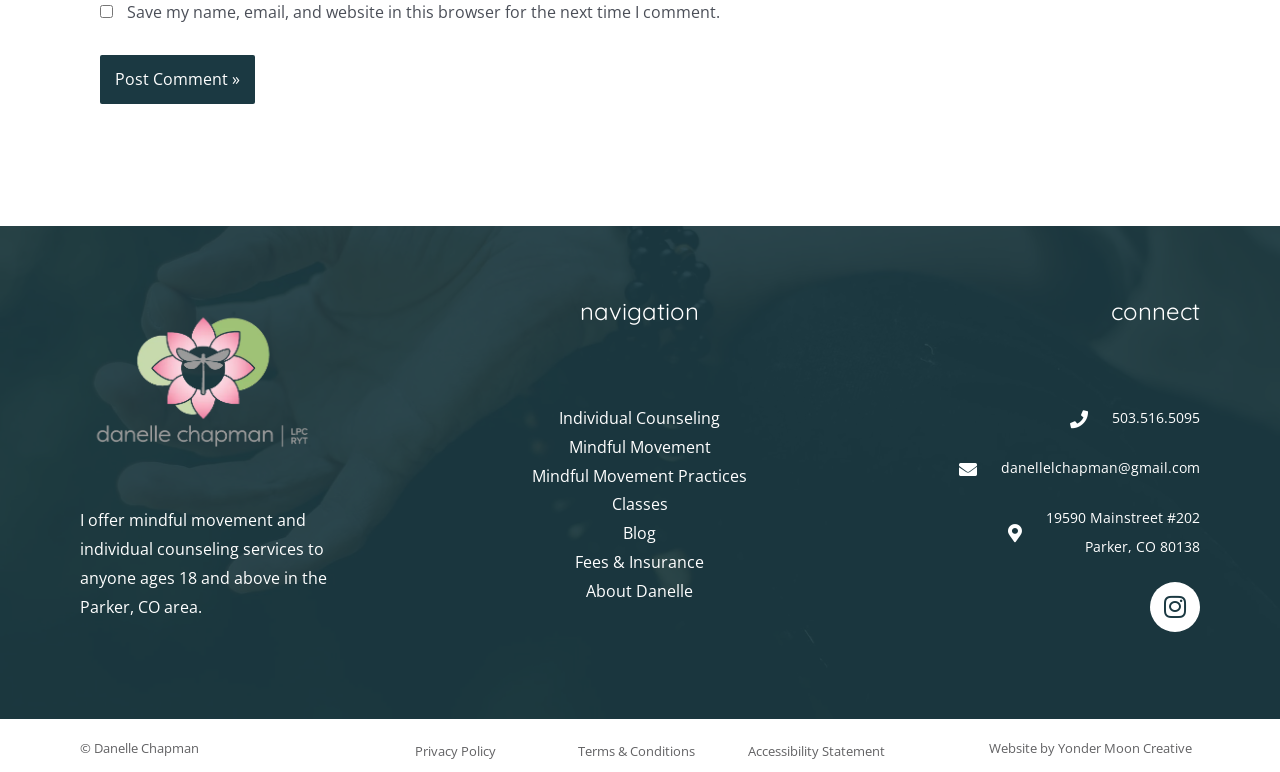Determine the bounding box coordinates for the area you should click to complete the following instruction: "Click the 'Post Comment »' button".

[0.078, 0.071, 0.199, 0.135]